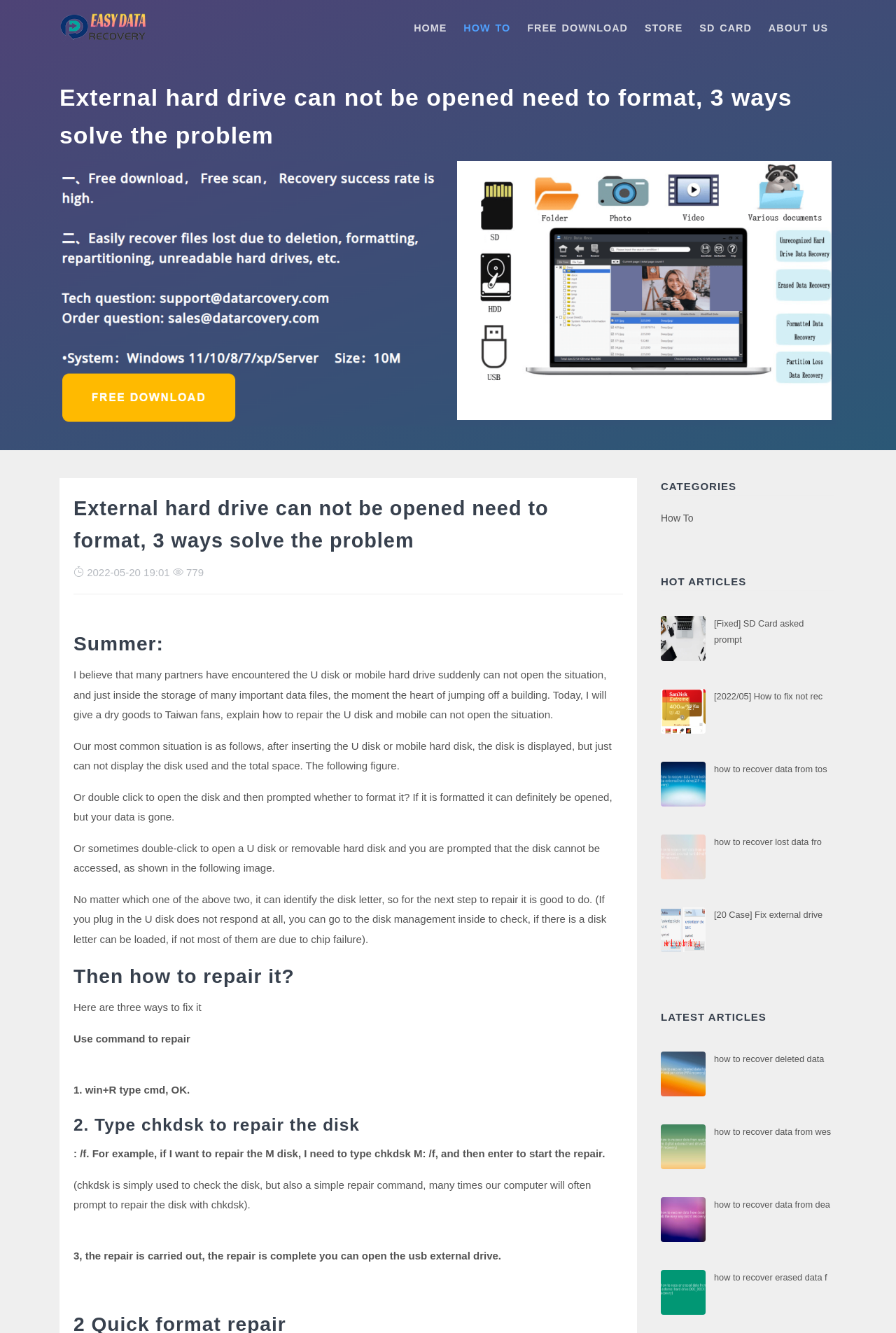Use a single word or phrase to answer the question: How many ways are provided to repair the external hard drive?

3